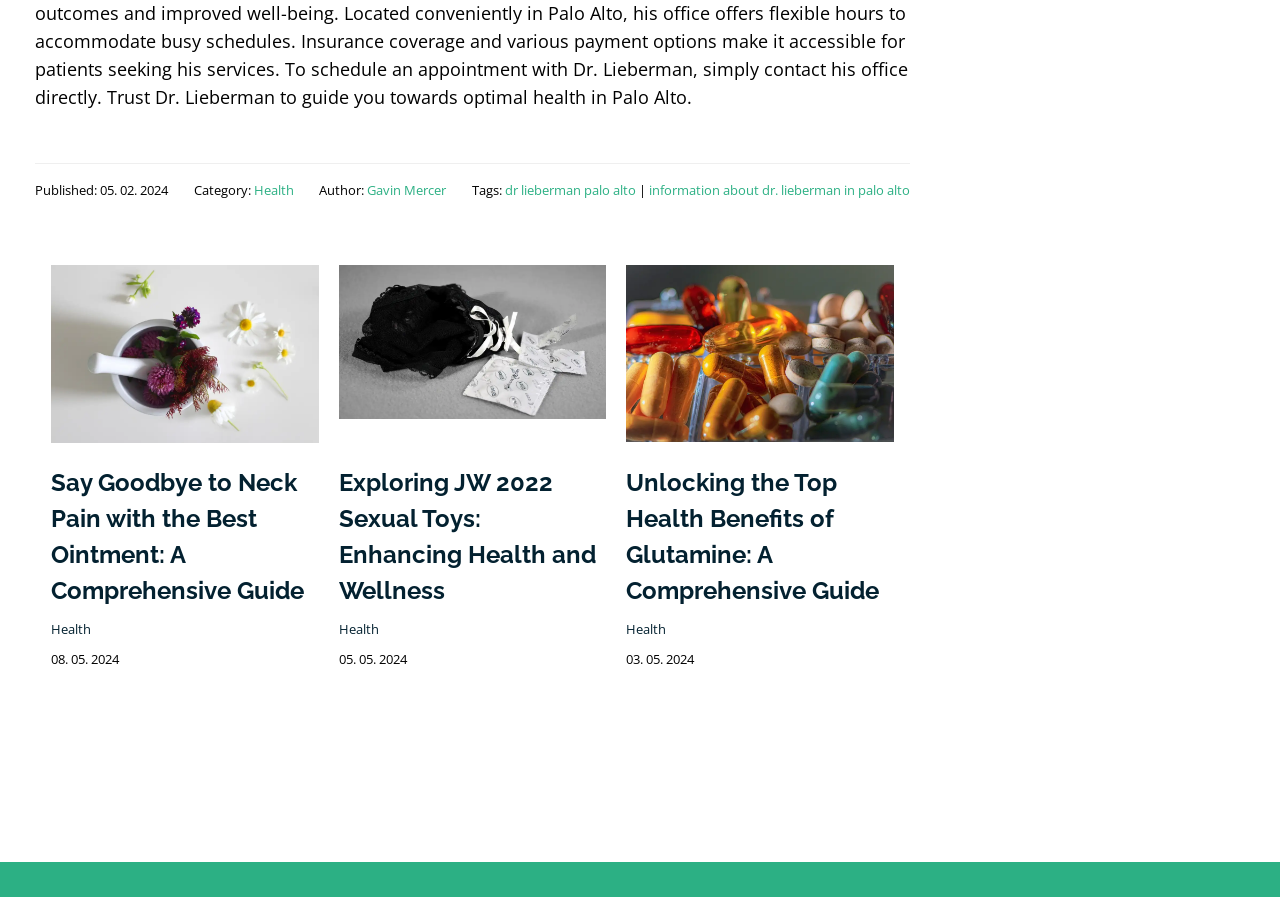Determine the bounding box coordinates for the area you should click to complete the following instruction: "Visit the 'Health' category".

[0.04, 0.691, 0.071, 0.711]